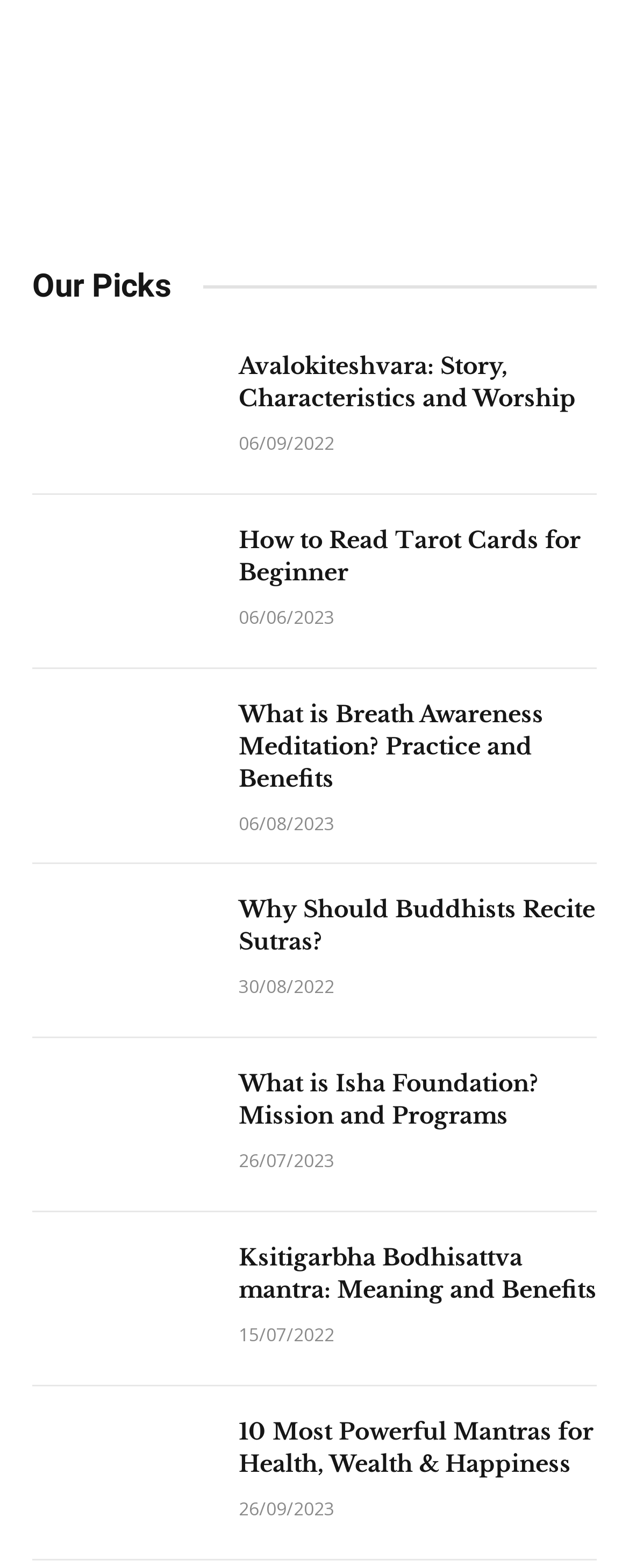Please specify the bounding box coordinates of the clickable region necessary for completing the following instruction: "Explore What is Breath Awareness Meditation?". The coordinates must consist of four float numbers between 0 and 1, i.e., [left, top, right, bottom].

[0.051, 0.443, 0.333, 0.522]